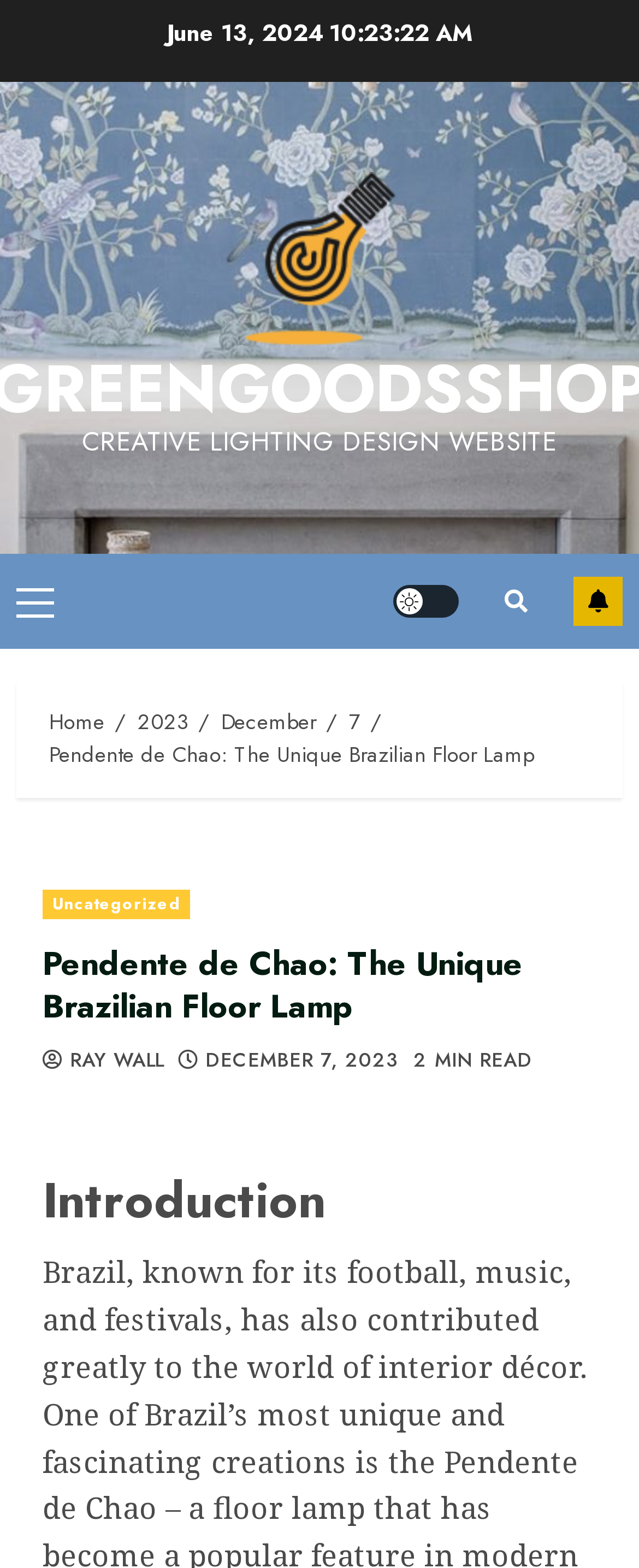What is the title of the article?
Refer to the image and provide a detailed answer to the question.

I found the title of the article by looking at the header section, where it says 'Pendente de Chao: The Unique Brazilian Floor Lamp'. This is a heading element with the text 'Pendente de Chao: The Unique Brazilian Floor Lamp'.